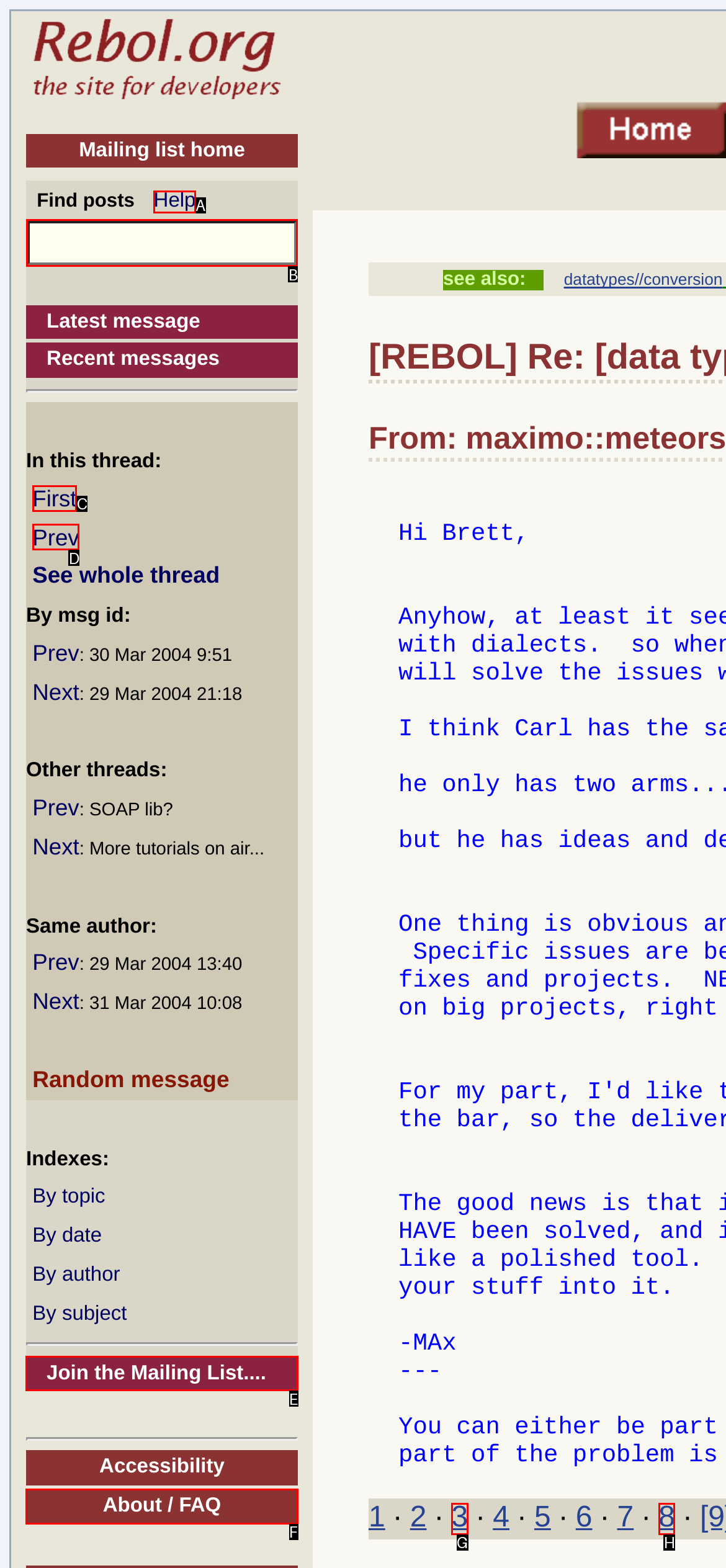Identify the correct choice to execute this task: Search for posts
Respond with the letter corresponding to the right option from the available choices.

B